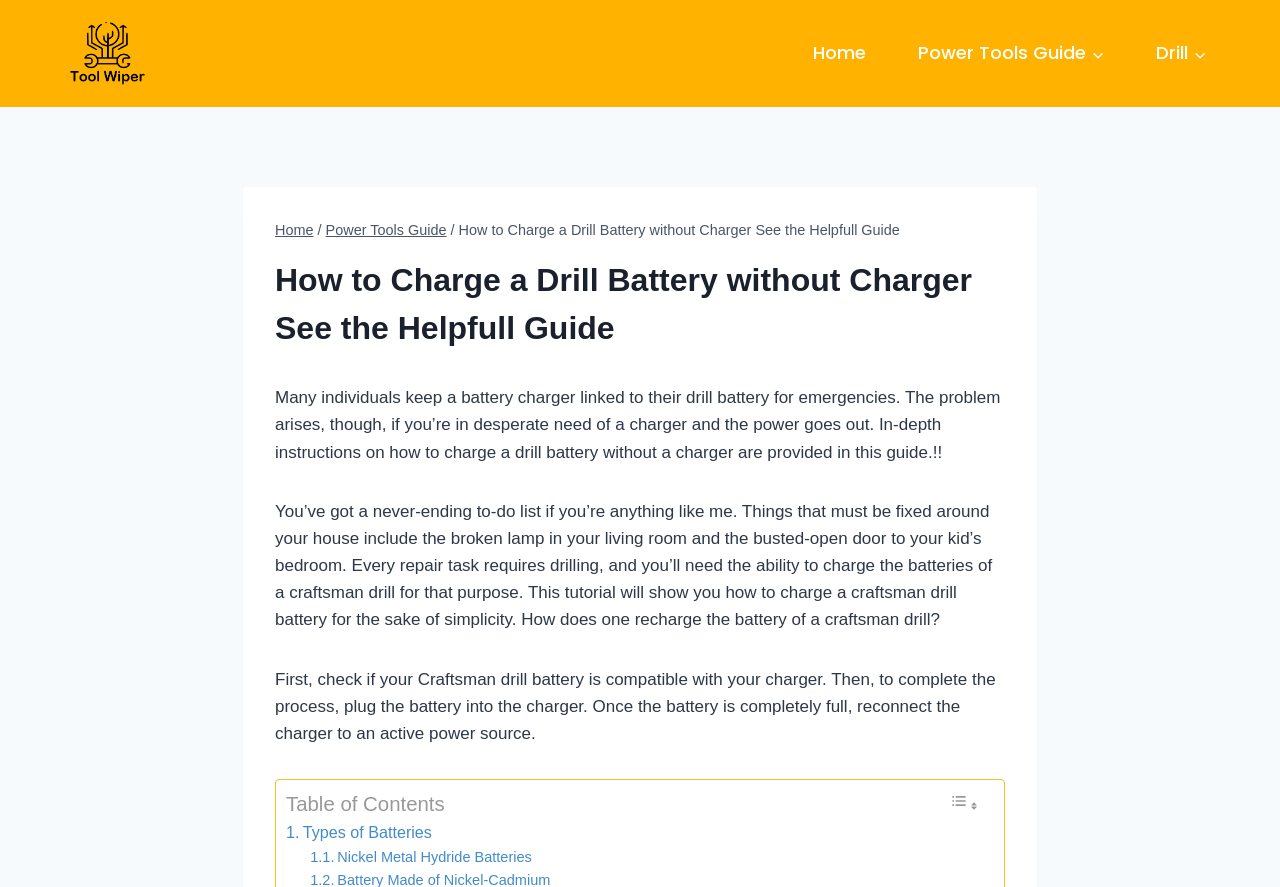Mark the bounding box of the element that matches the following description: "Nickel Metal Hydride Batteries".

[0.242, 0.954, 0.415, 0.98]